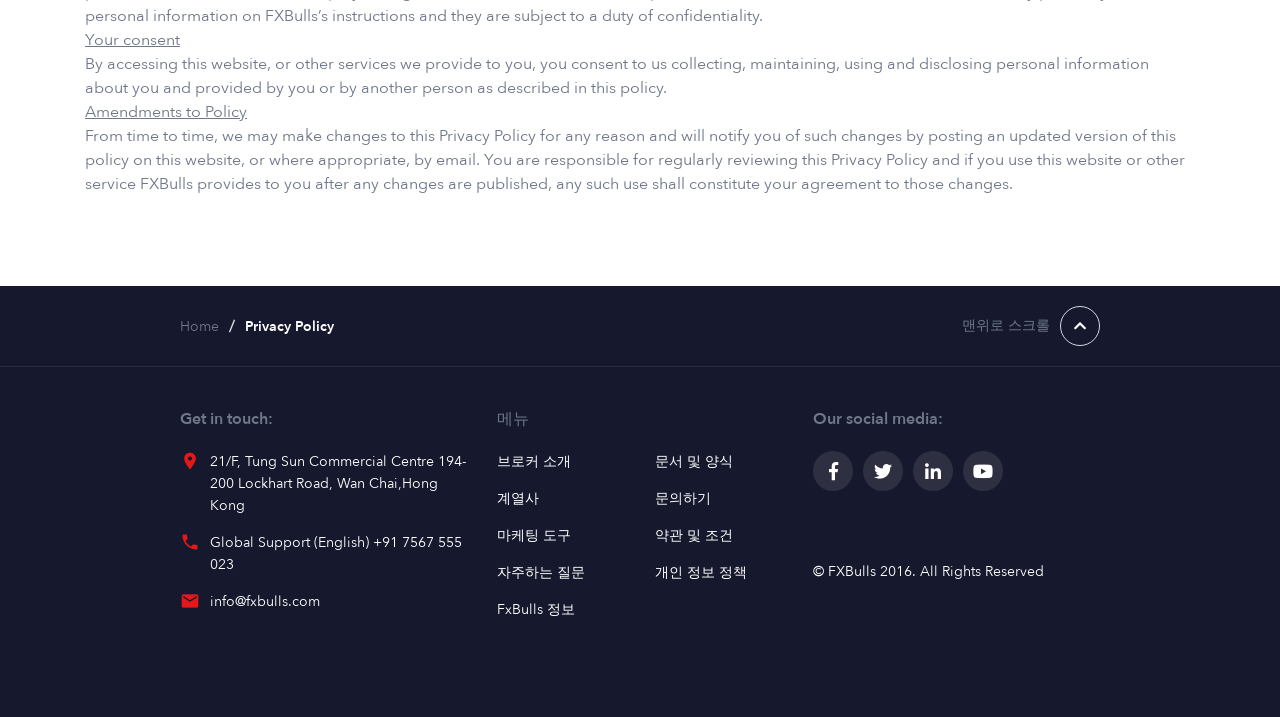Determine the bounding box coordinates of the clickable element to achieve the following action: 'View Privacy Policy'. Provide the coordinates as four float values between 0 and 1, formatted as [left, top, right, bottom].

[0.191, 0.442, 0.261, 0.469]